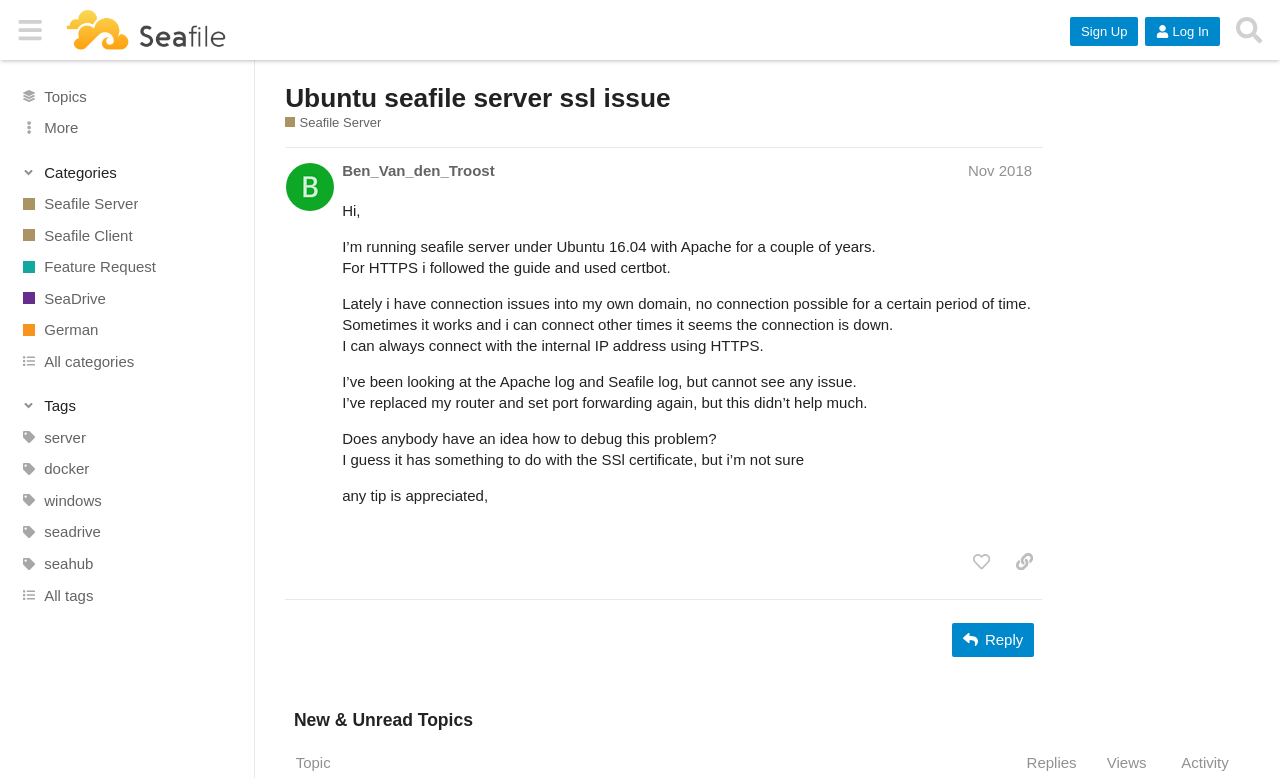What is the name of the forum?
Using the image, give a concise answer in the form of a single word or short phrase.

Seafile Community Forum